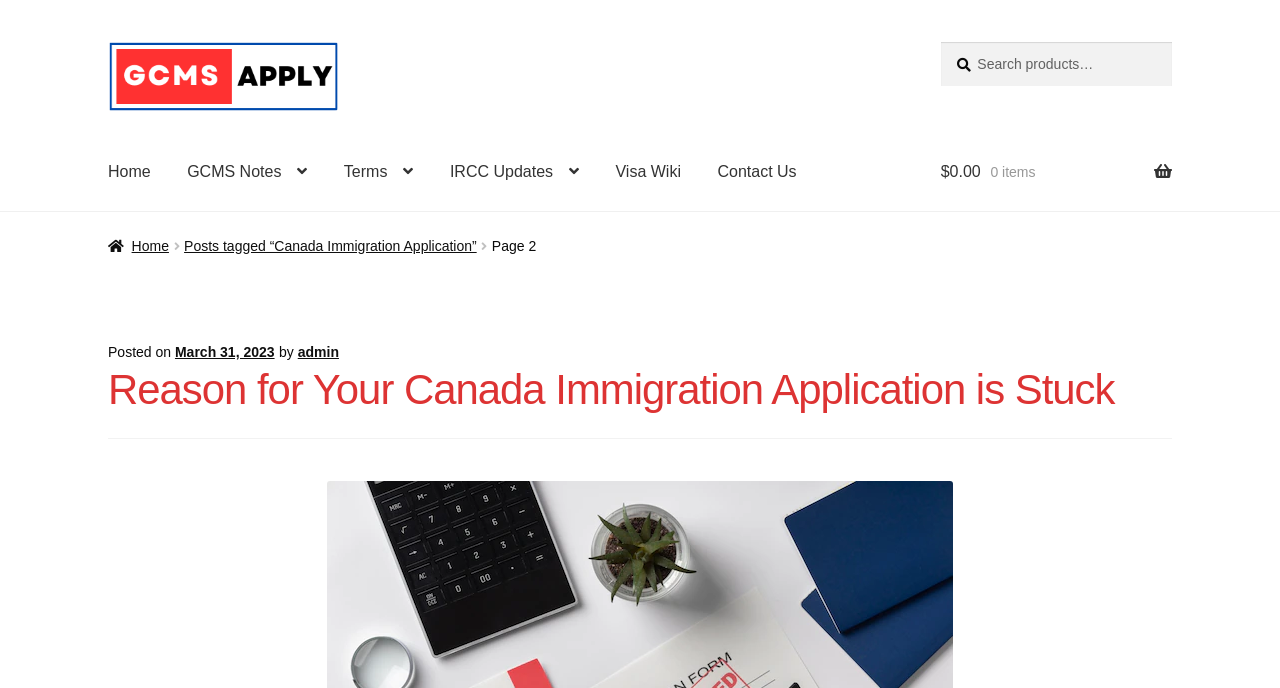Using the provided element description: "Visa Wiki", determine the bounding box coordinates of the corresponding UI element in the screenshot.

[0.468, 0.194, 0.545, 0.306]